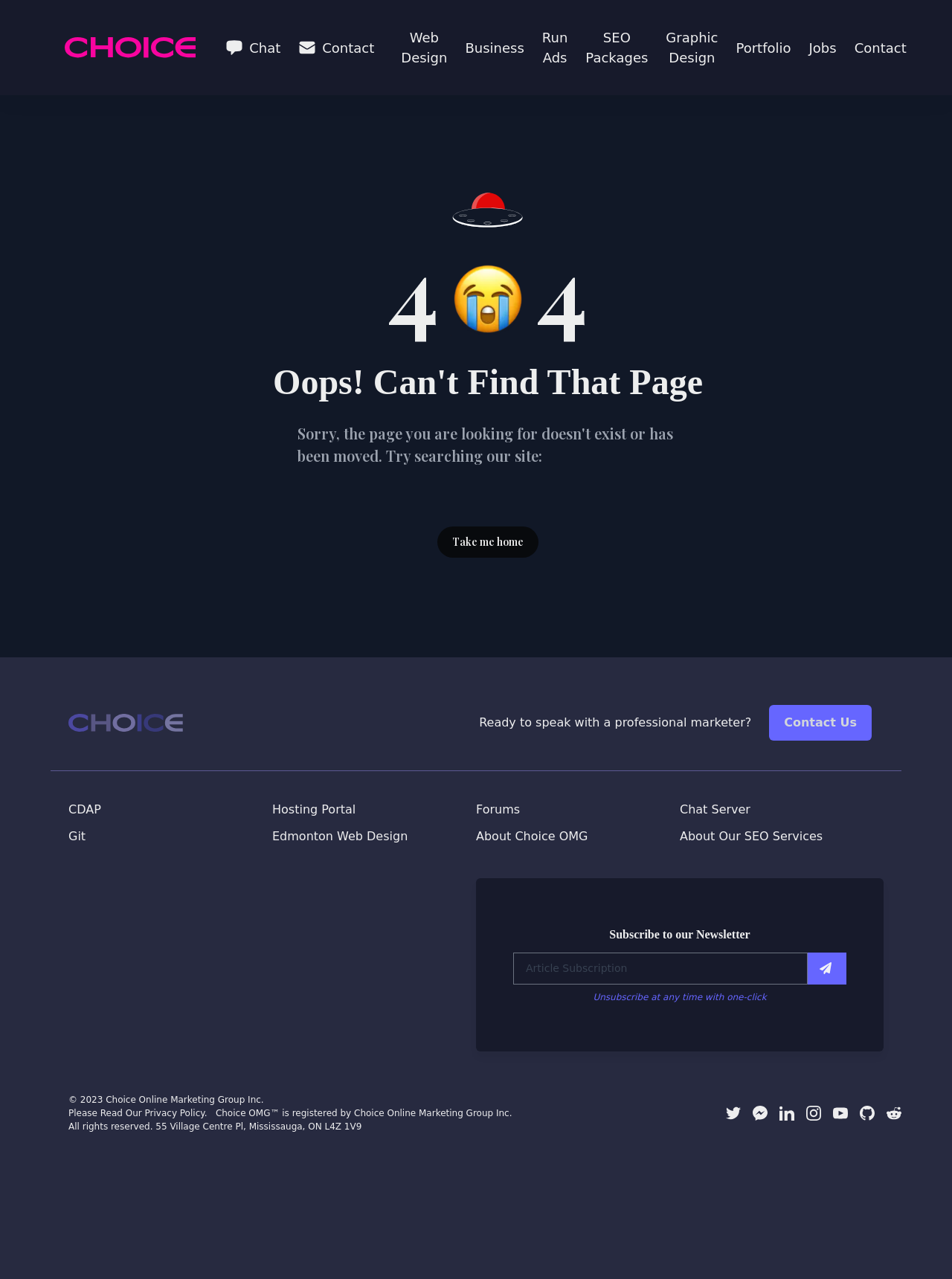Identify the bounding box of the UI element described as follows: "Strange Cattle Feed". Provide the coordinates as four float numbers in the range of 0 to 1 [left, top, right, bottom].

None